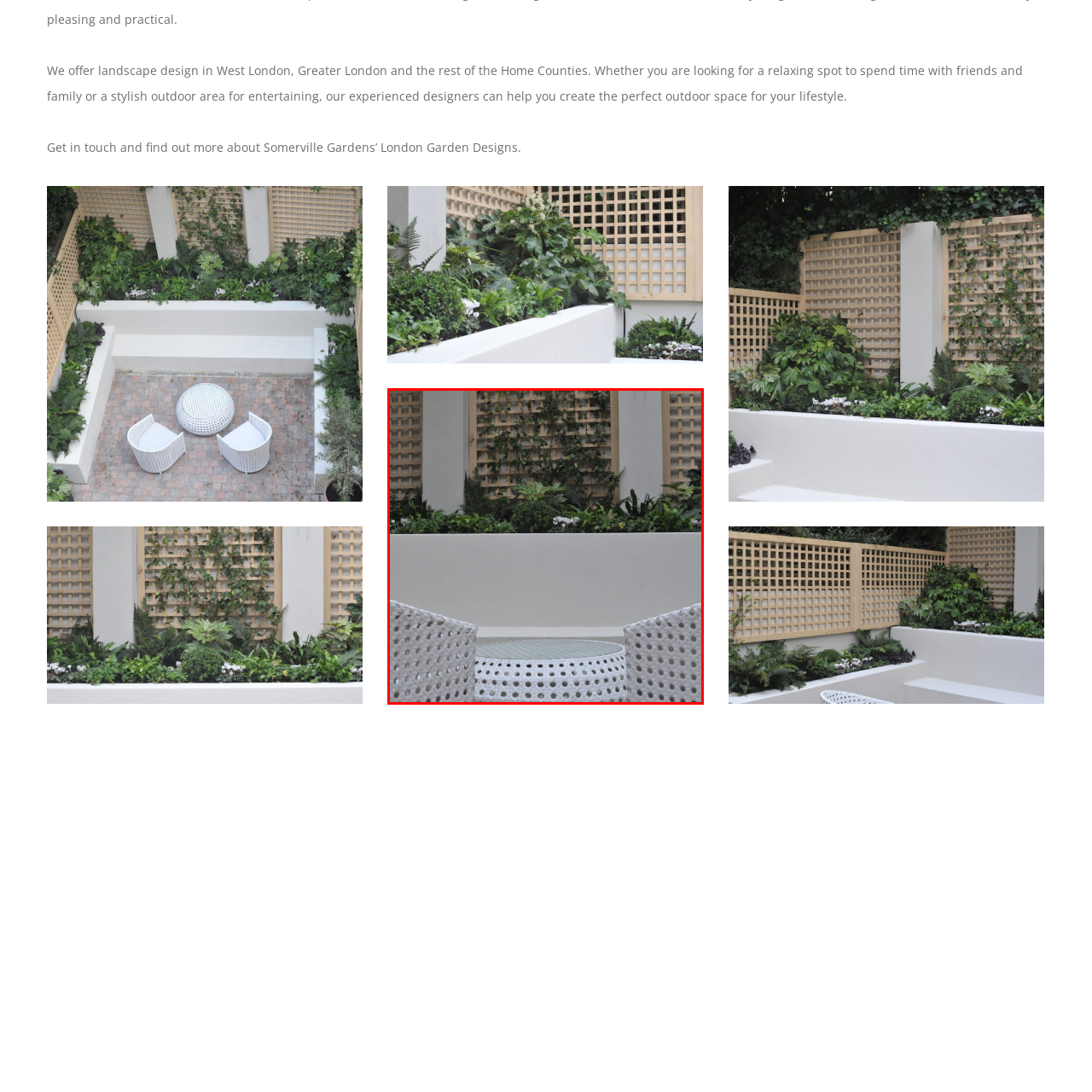Give a detailed account of the scene depicted in the image inside the red rectangle.

The image features a serene outdoor setting designed for relaxation and social gatherings. In the foreground, two intricately woven white chairs flanking a circular glass-topped table create a cozy seating arrangement. The backdrop is adorned with lush greenery, including a vertical garden that adds a touch of nature to the space. The combination of the structured wall and the vibrant plants offers a calming atmosphere, making it an ideal locale for enjoying time with friends and family. This tranquil environment reflects thoughtful landscape design, emphasizing harmony between built elements and nature.